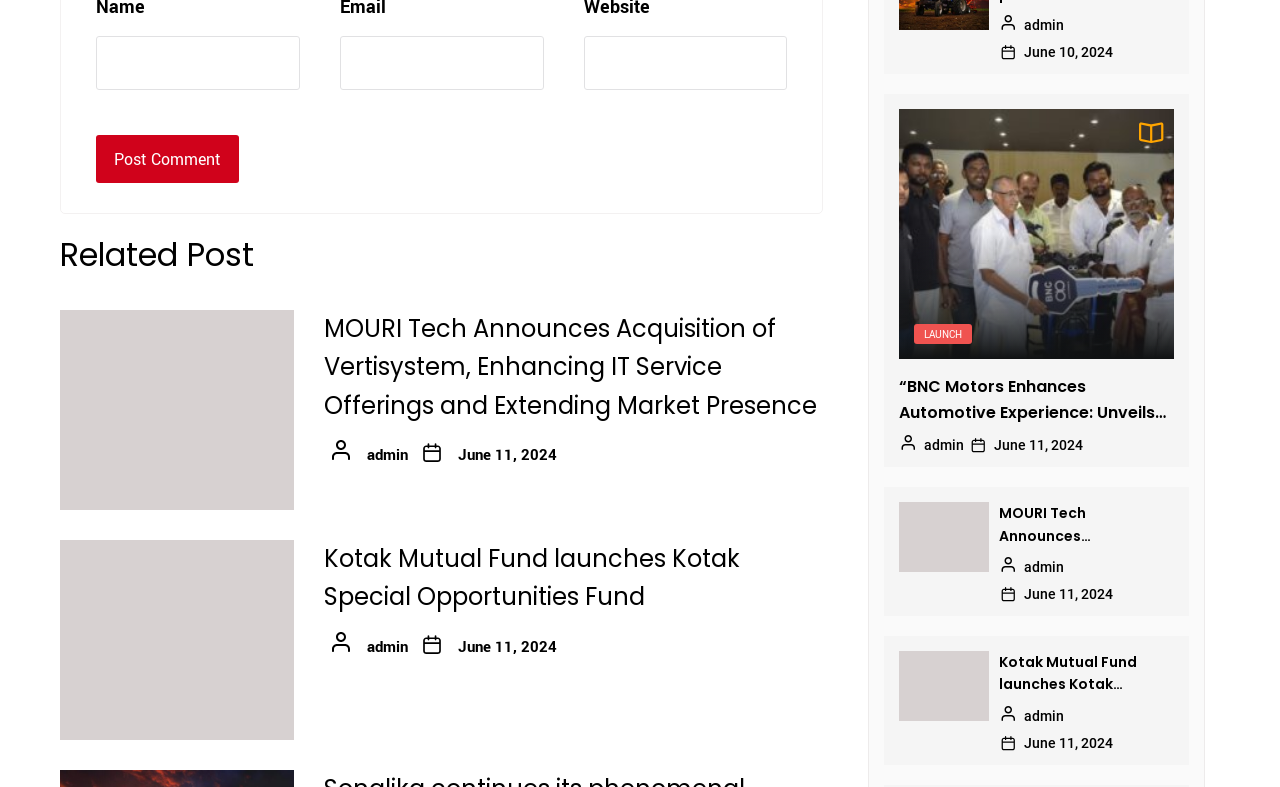Specify the bounding box coordinates of the element's area that should be clicked to execute the given instruction: "Read the 'Related Post' heading". The coordinates should be four float numbers between 0 and 1, i.e., [left, top, right, bottom].

[0.047, 0.291, 0.643, 0.356]